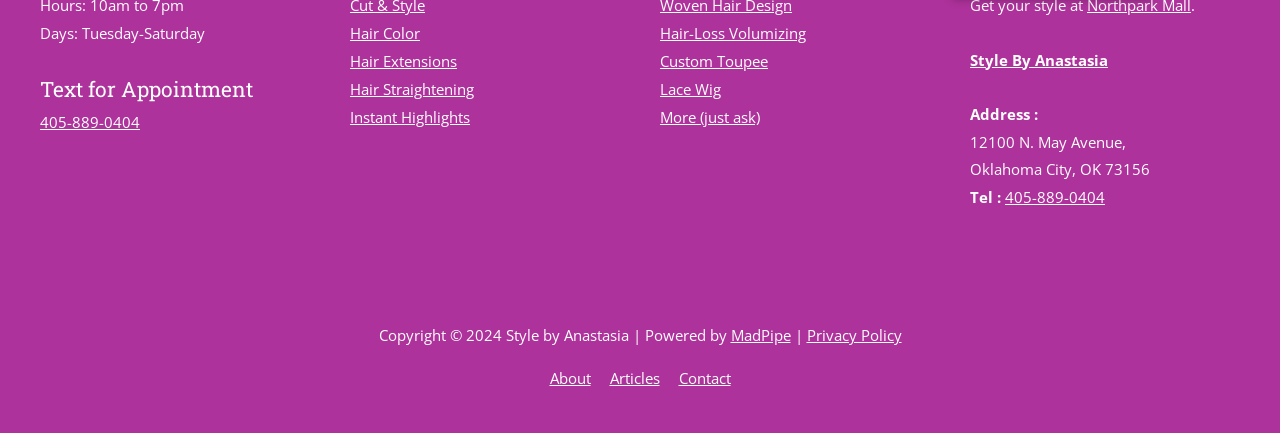Use a single word or phrase to respond to the question:
What is the phone number of the salon?

405-889-0404